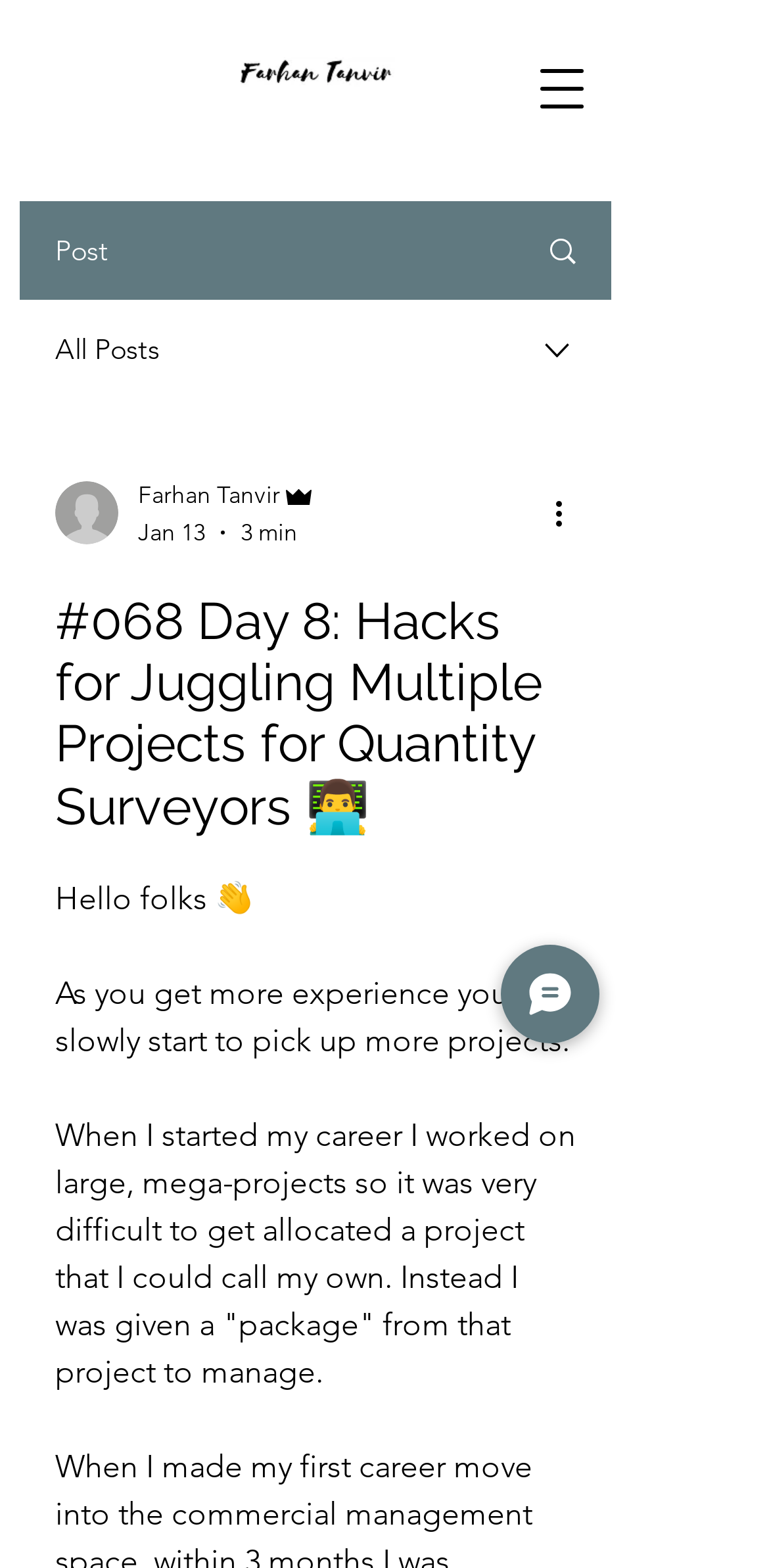Identify the webpage's primary heading and generate its text.

#068 Day 8: Hacks for Juggling Multiple Projects for Quantity Surveyors 👨‍💻